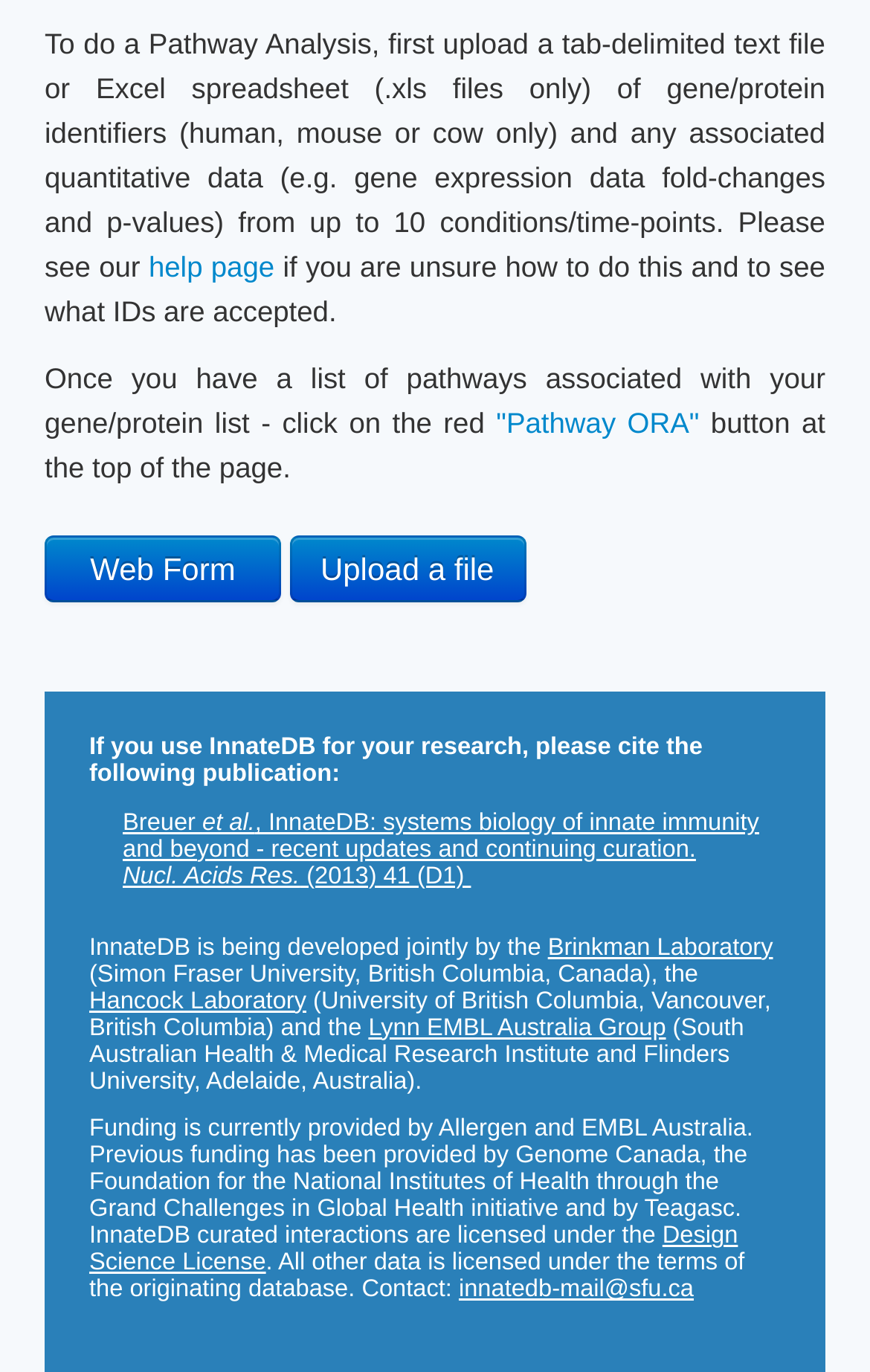From the element description: "Participant login", extract the bounding box coordinates of the UI element. The coordinates should be expressed as four float numbers between 0 and 1, in the order [left, top, right, bottom].

[0.013, 0.067, 0.987, 0.128]